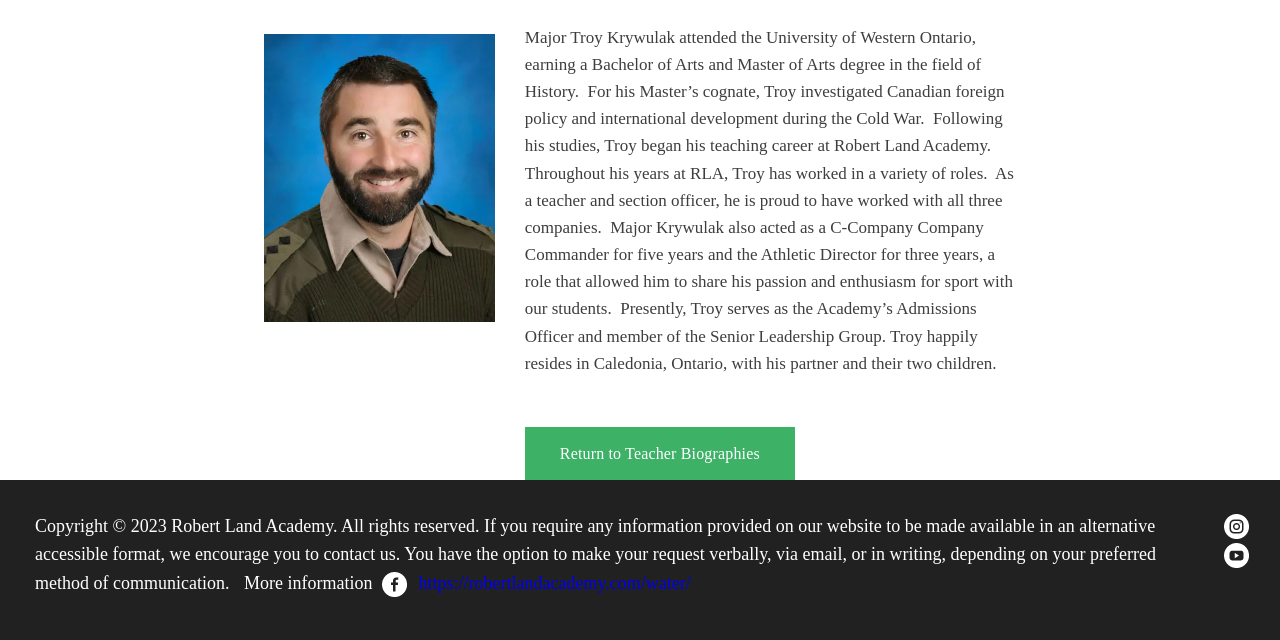Identify the bounding box for the described UI element. Provide the coordinates in (top-left x, top-left y, bottom-right x, bottom-right y) format with values ranging from 0 to 1: RLA Campus Tour

[0.827, 0.256, 0.935, 0.296]